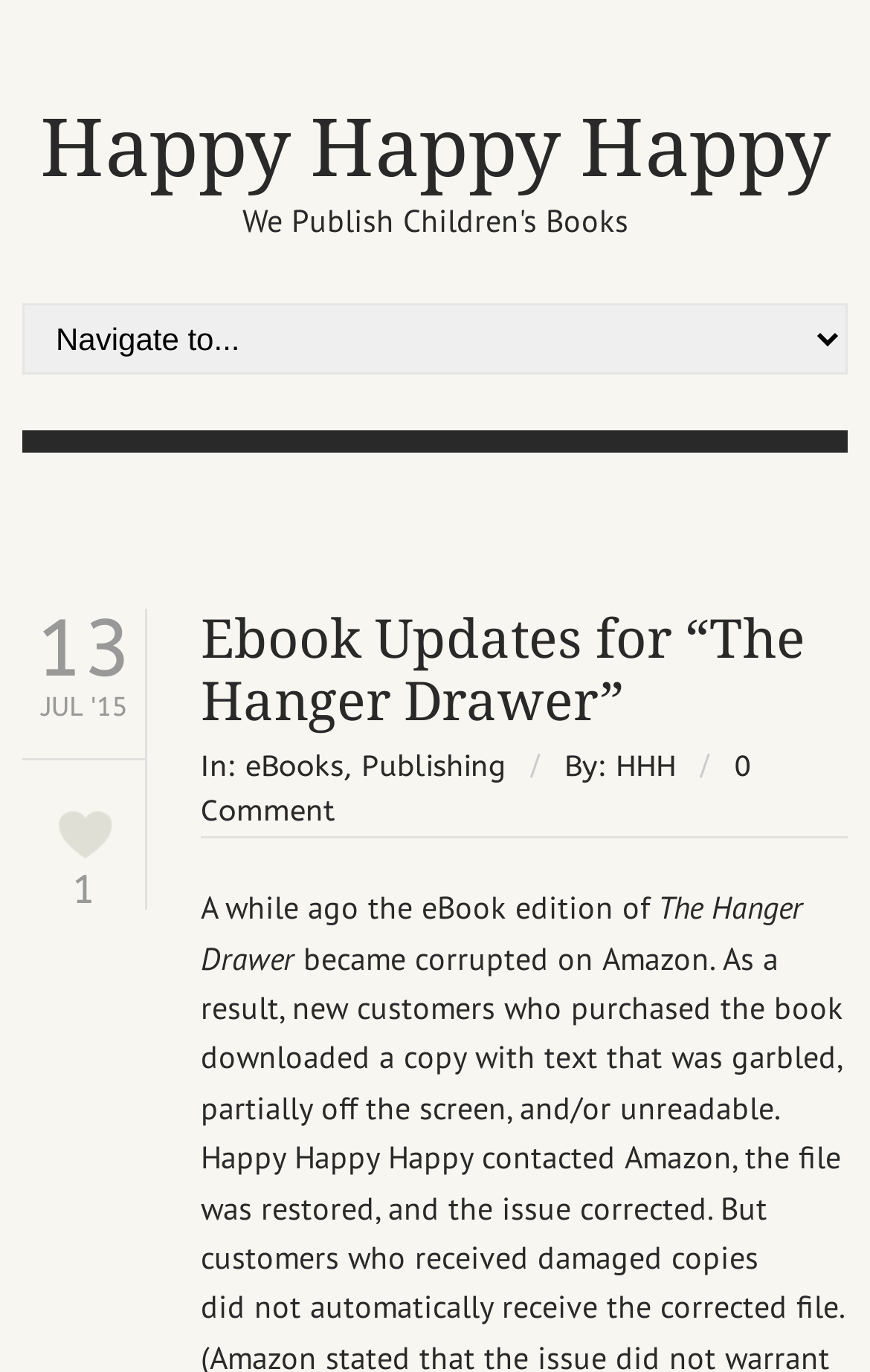Give a detailed explanation of the elements present on the webpage.

The webpage appears to be a publishing-related page, with a prominent heading "Happy Happy Happy" at the top, which is also a link. Below the heading, there is a combobox with a dropdown menu, currently not expanded. 

To the right of the combobox, there is a section with a heading "Ebook Updates for “The Hanger Drawer”", which is also a link. This section contains a list of categories, including "eBooks" and "Publishing", separated by commas and a forward slash. The author of the update, "HHH", is mentioned to the right of the categories. 

Below the categories, there is a link to view comments, currently showing "0 Comment". The main content of the page is a paragraph of text, which discusses an update to the eBook edition of "The Hanger Drawer".